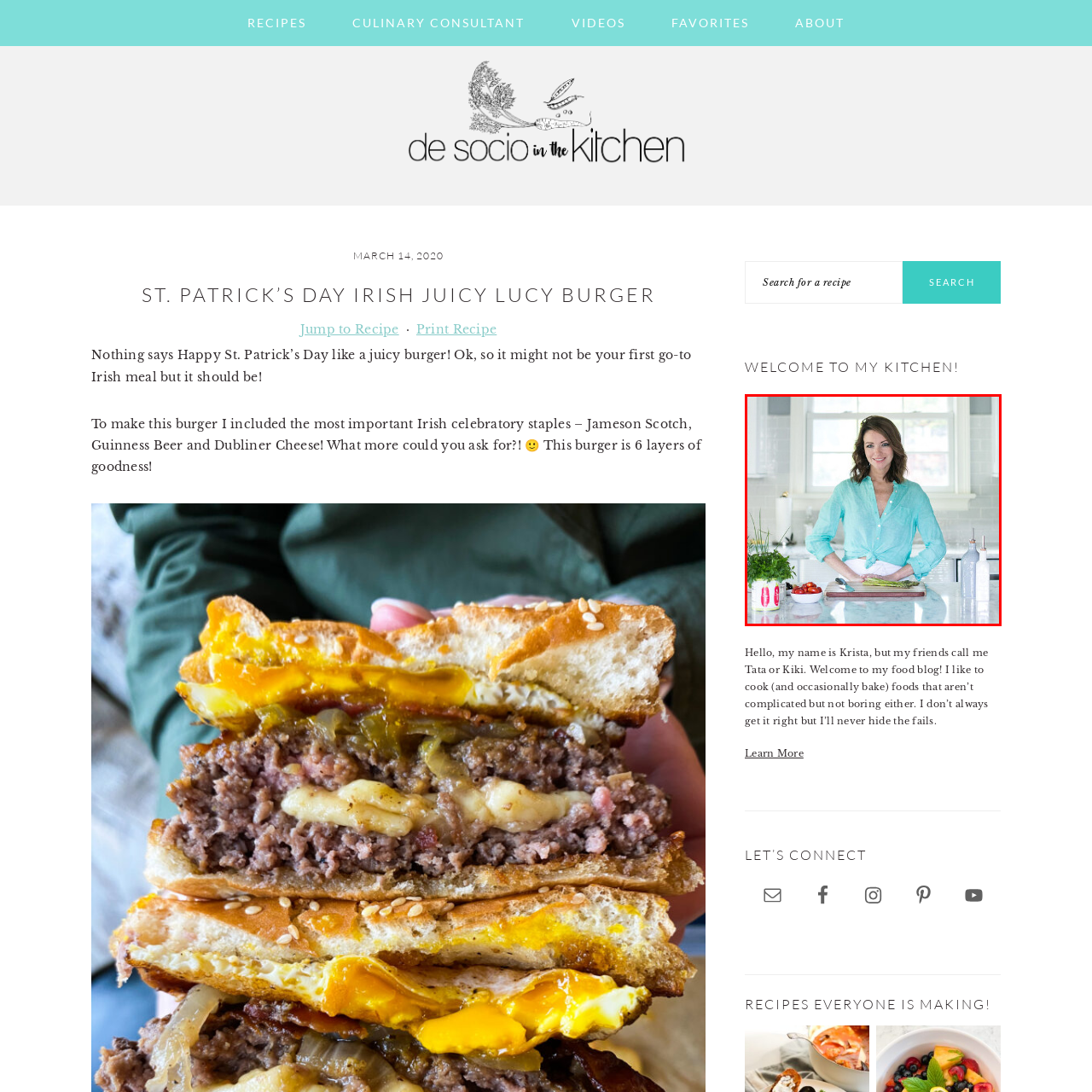Please concentrate on the part of the image enclosed by the red bounding box and answer the following question in detail using the information visible: What adds a touch of freshness to the atmosphere?

A small potted plant adds a touch of freshness, enhancing the inviting atmosphere of the kitchen.